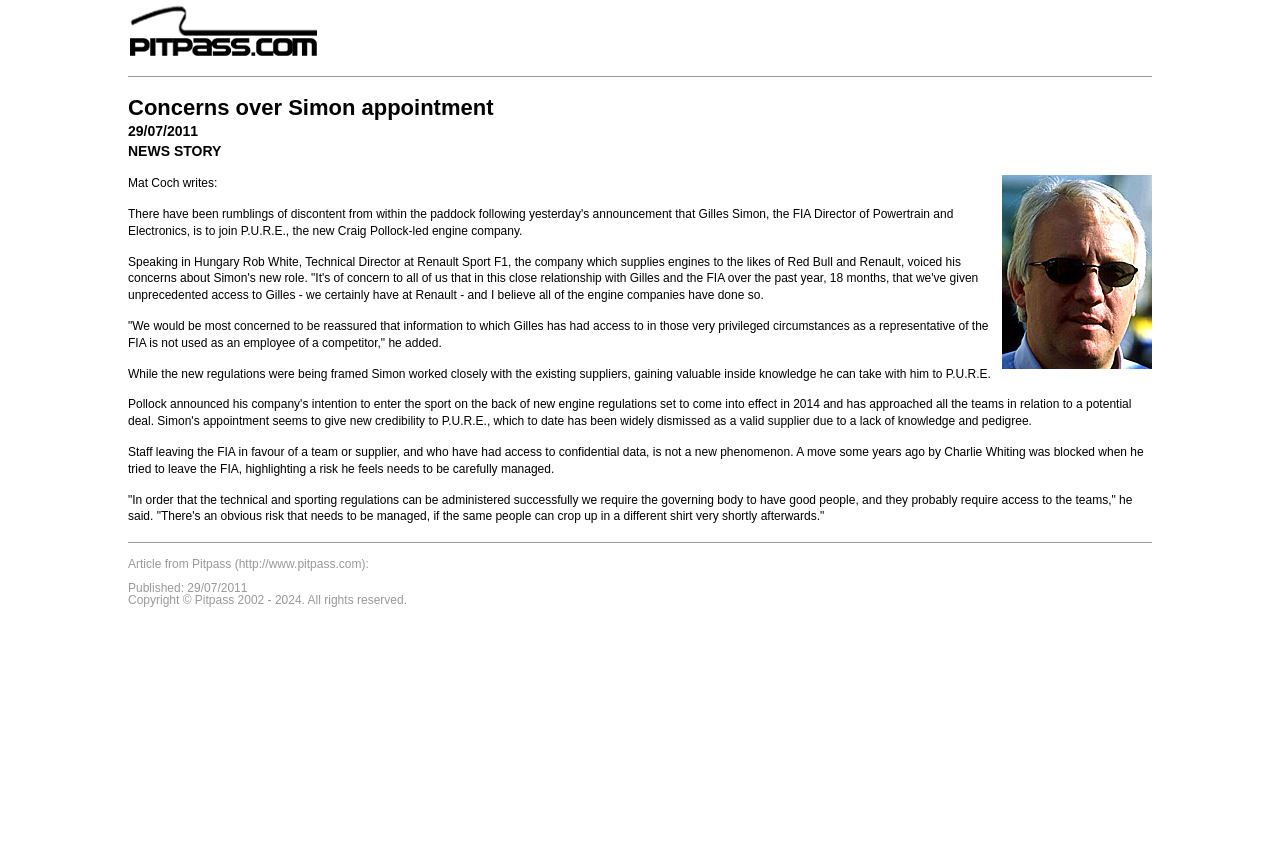Specify the bounding box coordinates (top-left x, top-left y, bottom-right x, bottom-right y) of the UI element in the screenshot that matches this description: Renault

[0.326, 0.301, 0.358, 0.317]